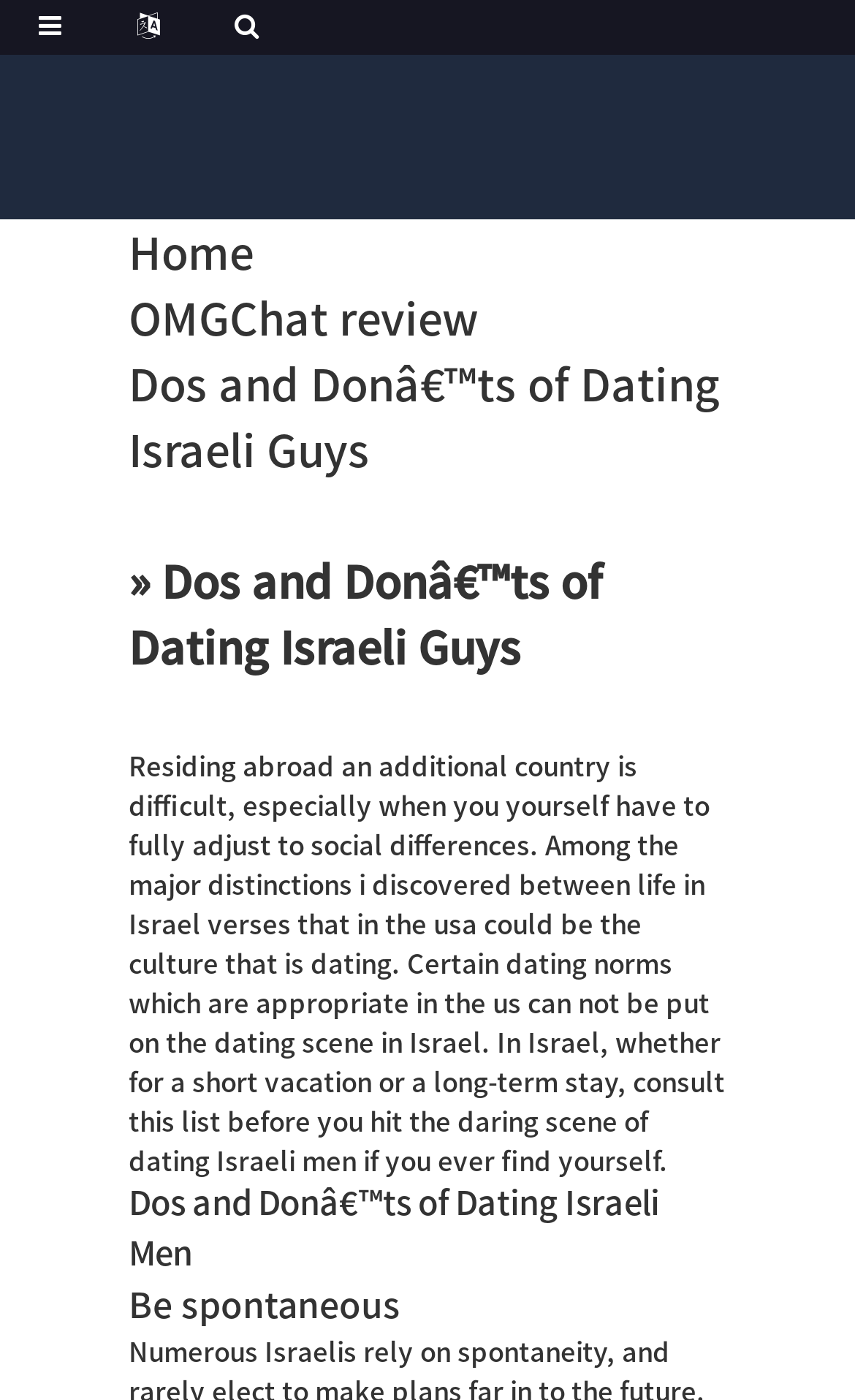What is the topic of the main article?
Using the image provided, answer with just one word or phrase.

Dating Israeli Guys